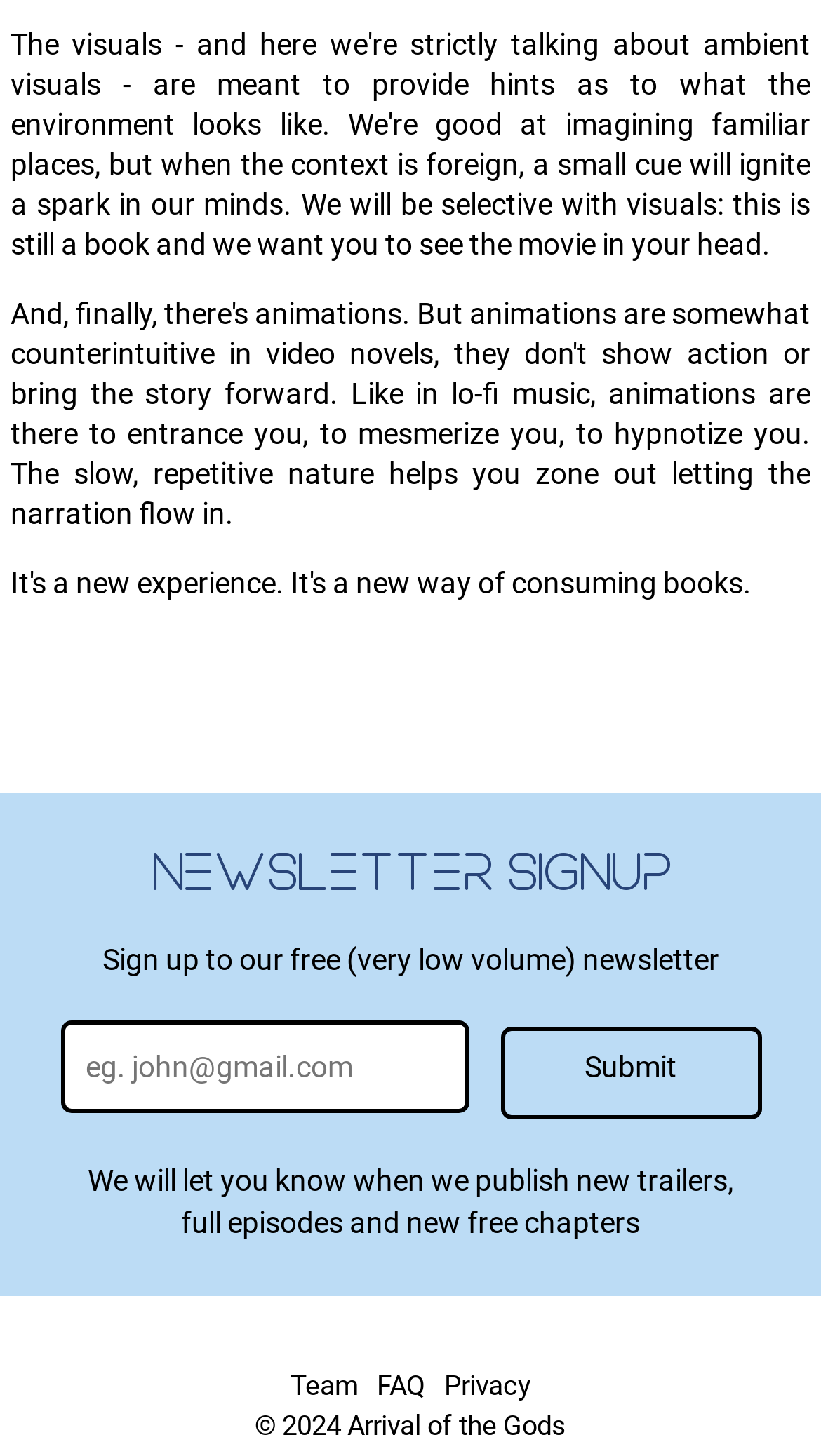What is the text above the newsletter signup form?
Please use the image to deliver a detailed and complete answer.

The text 'NEWSLETTER SIGNUP' is a heading above the newsletter signup form, indicating the purpose of the form.